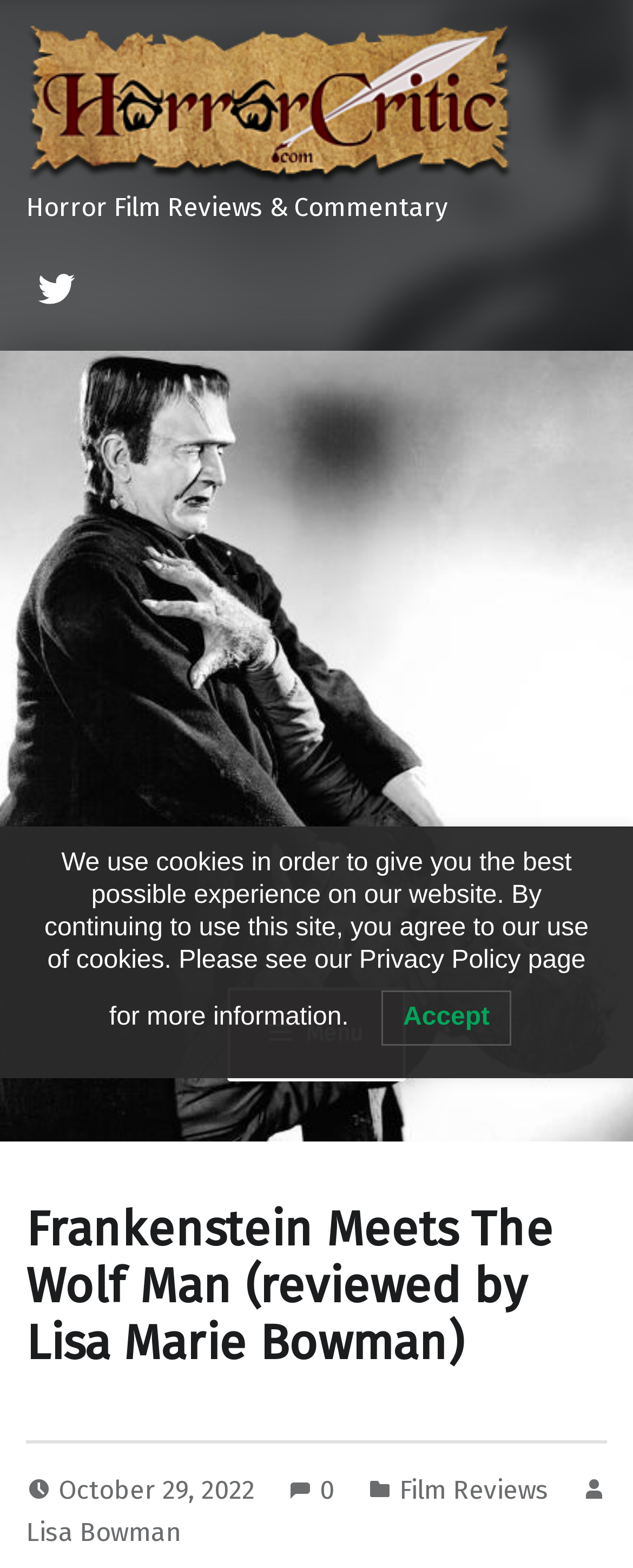What is the name of the website?
Please answer the question with as much detail and depth as you can.

I determined the name of the website by looking at the link element with the text 'HorrorCritic.com' at the top of the webpage, which is likely to be the website's logo or title.